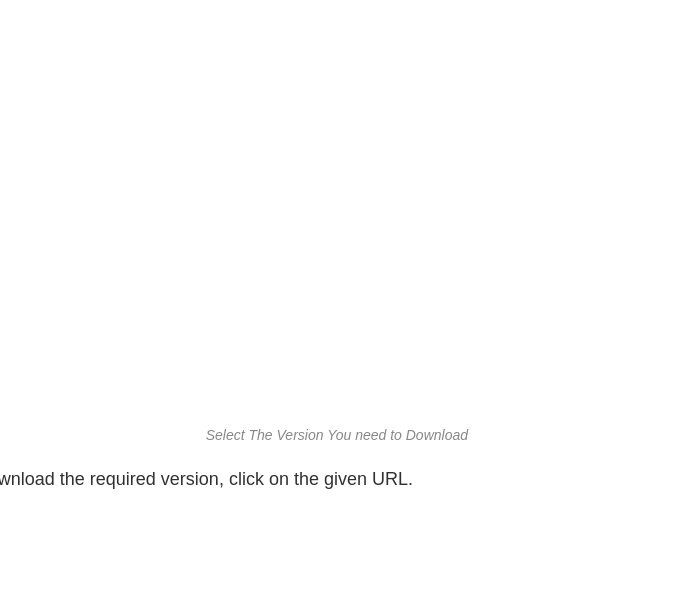What is the context of the instructional graphic?
Answer with a single word or phrase, using the screenshot for reference.

Notepad++ application